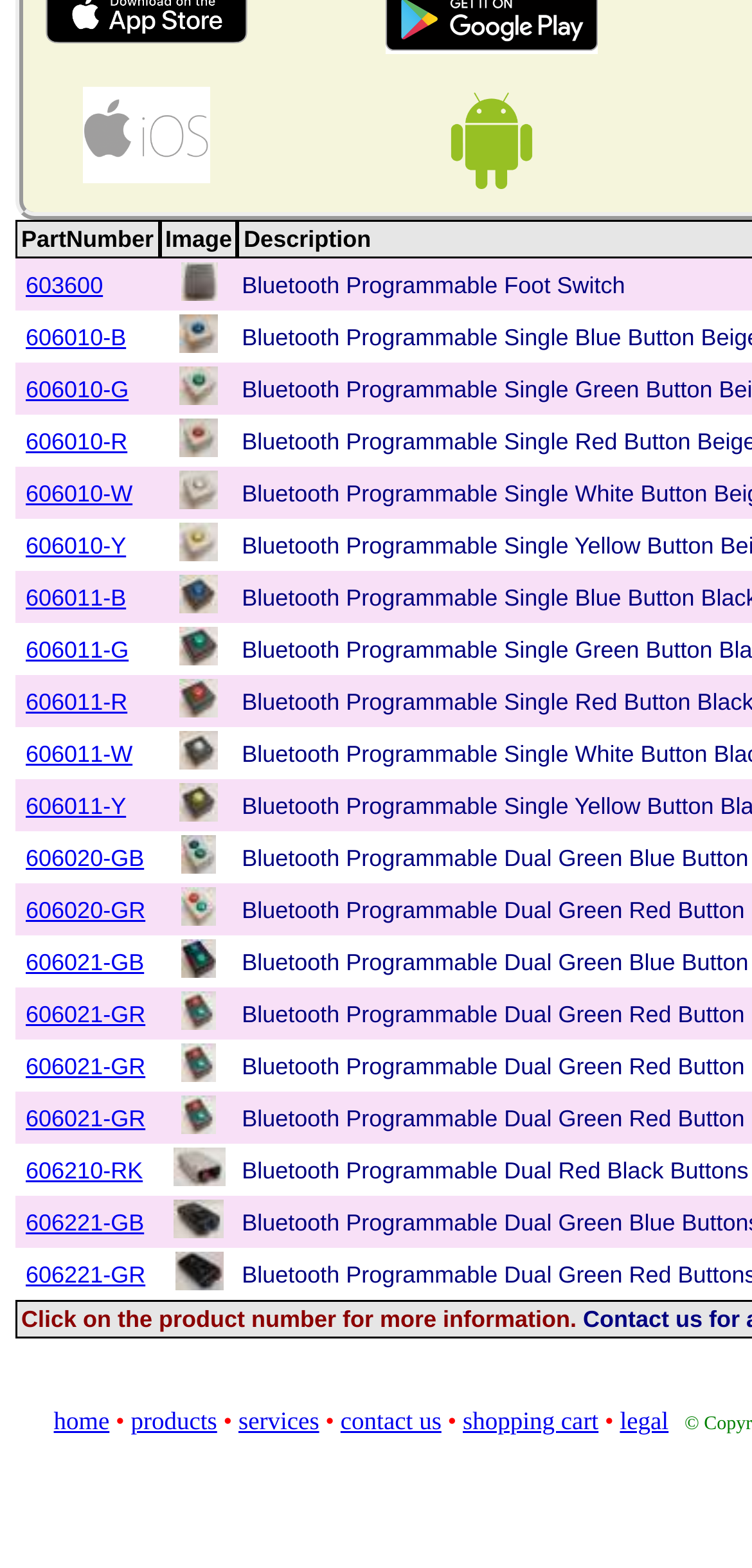Show the bounding box coordinates of the region that should be clicked to follow the instruction: "View details of 606010-B."

[0.034, 0.207, 0.168, 0.224]